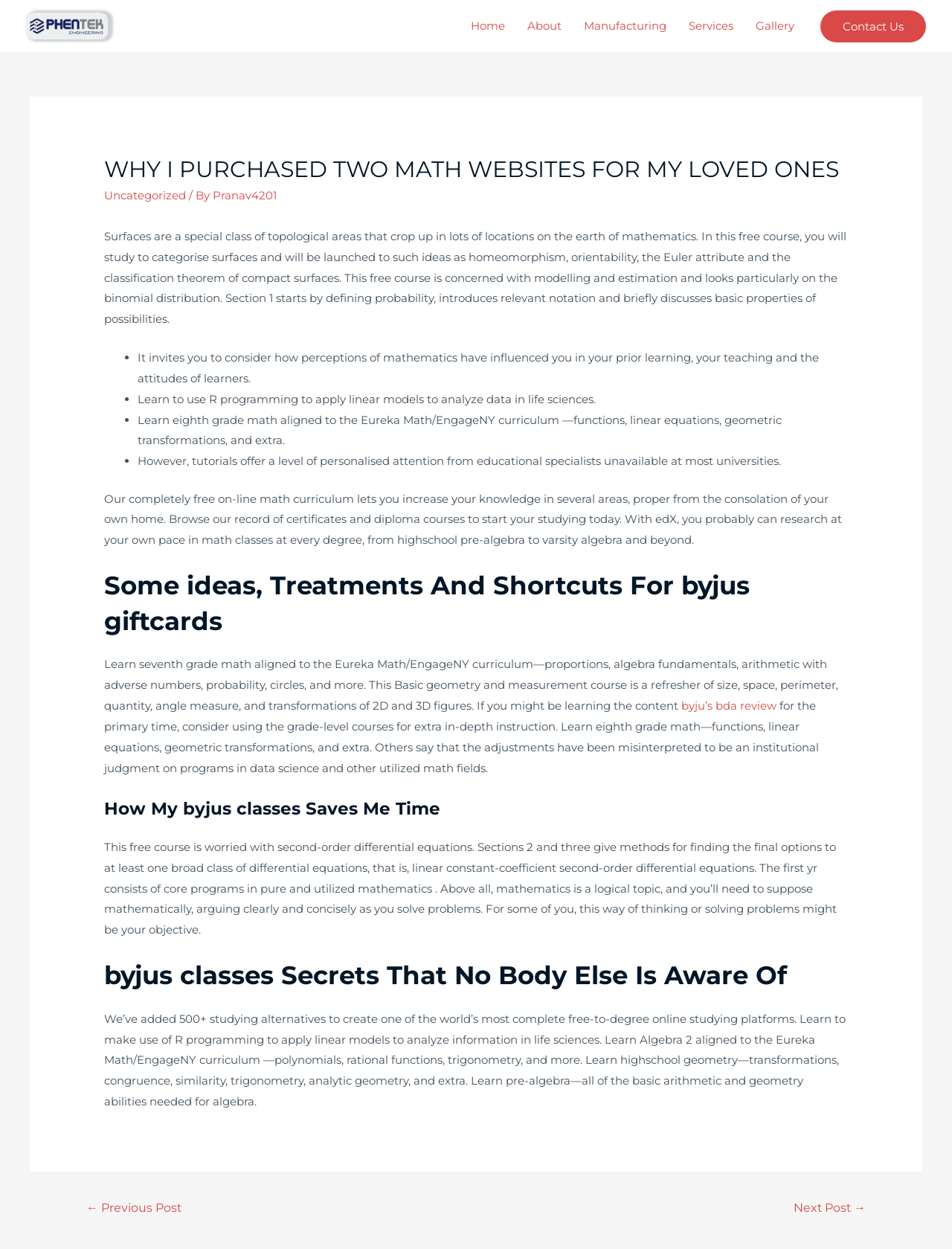Identify the bounding box coordinates of the element that should be clicked to fulfill this task: "Click on the 'Phentek Engineering' link". The coordinates should be provided as four float numbers between 0 and 1, i.e., [left, top, right, bottom].

[0.027, 0.014, 0.113, 0.026]